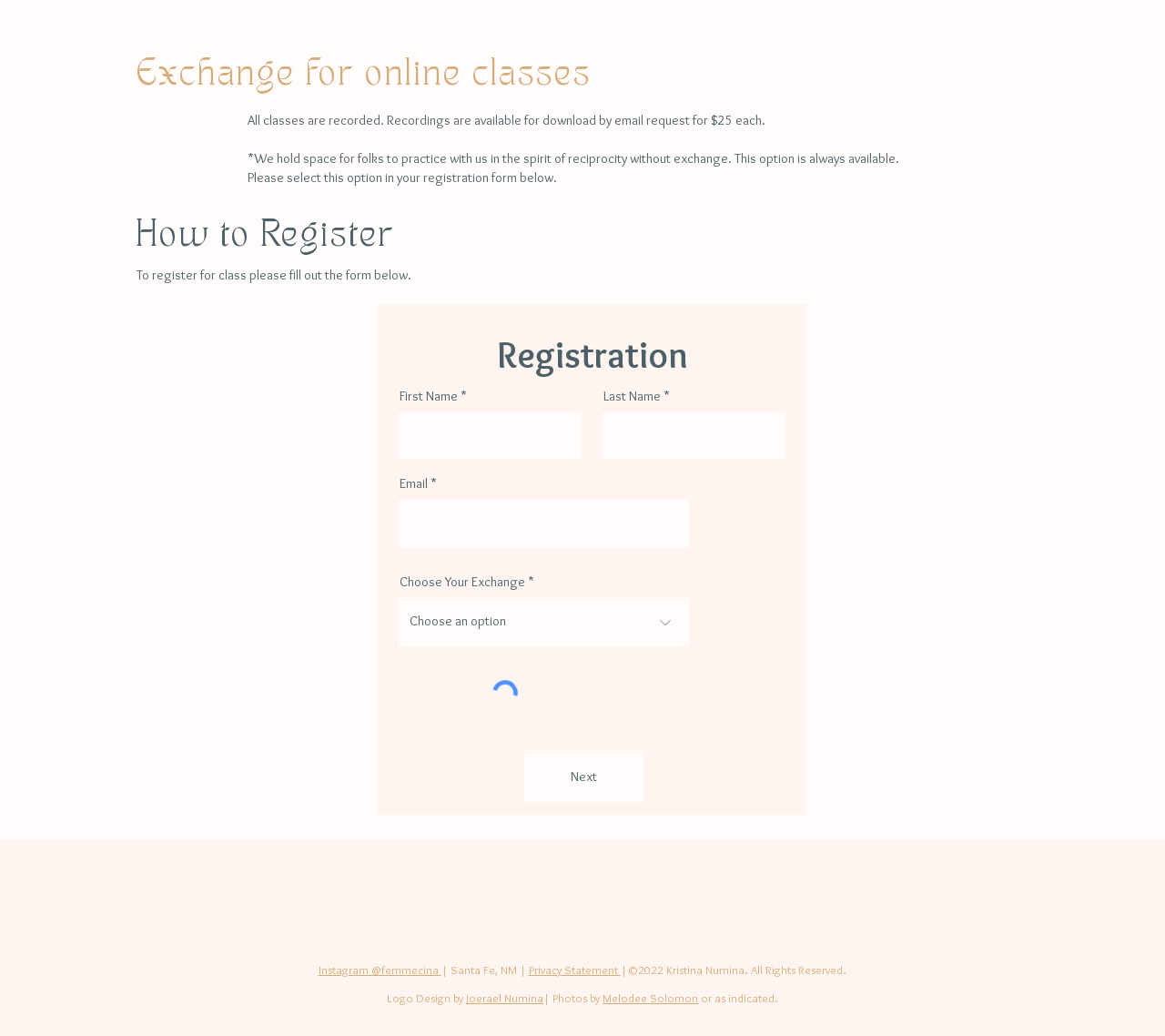Given the element description: "Next", predict the bounding box coordinates of this UI element. The coordinates must be four float numbers between 0 and 1, given as [left, top, right, bottom].

[0.45, 0.725, 0.552, 0.774]